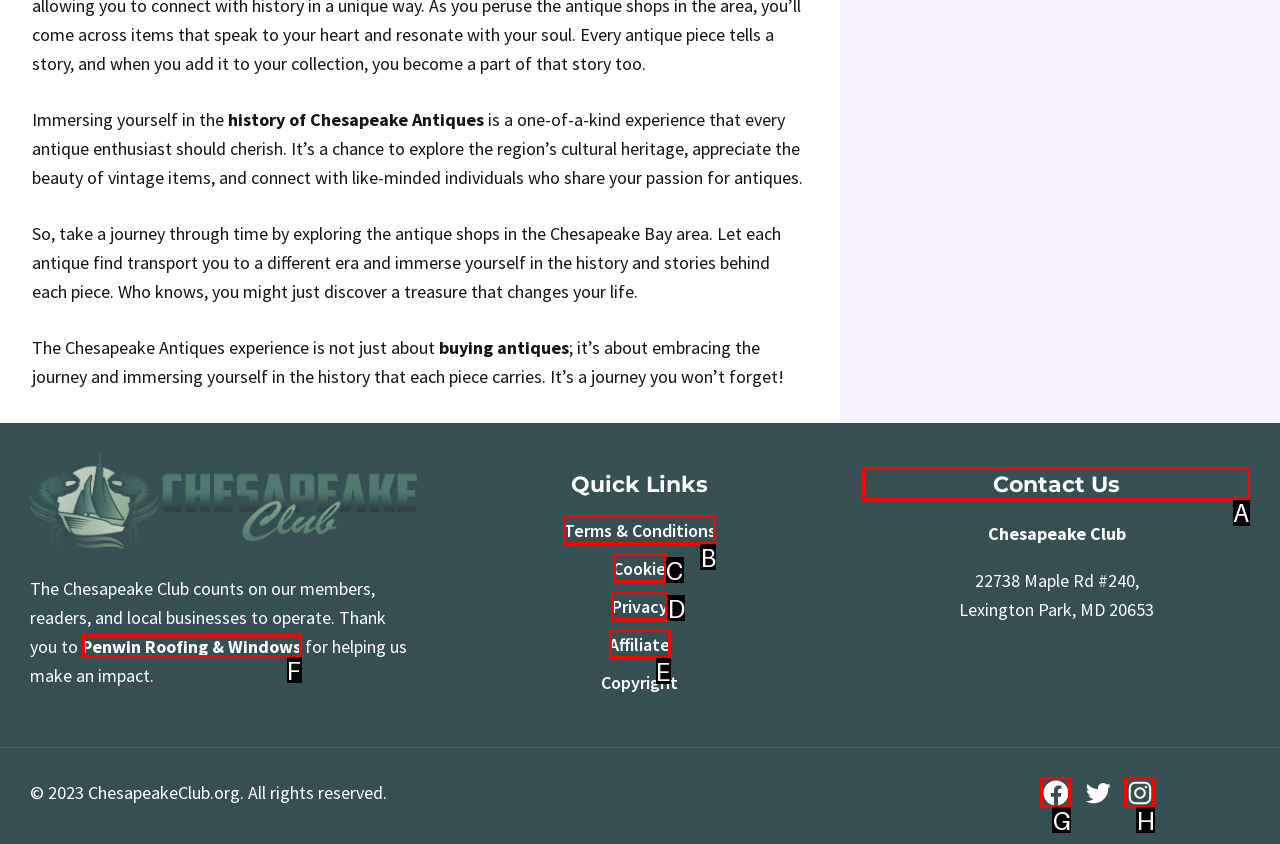Identify the correct UI element to click to follow this instruction: Check the 'Contact Us' section
Respond with the letter of the appropriate choice from the displayed options.

A